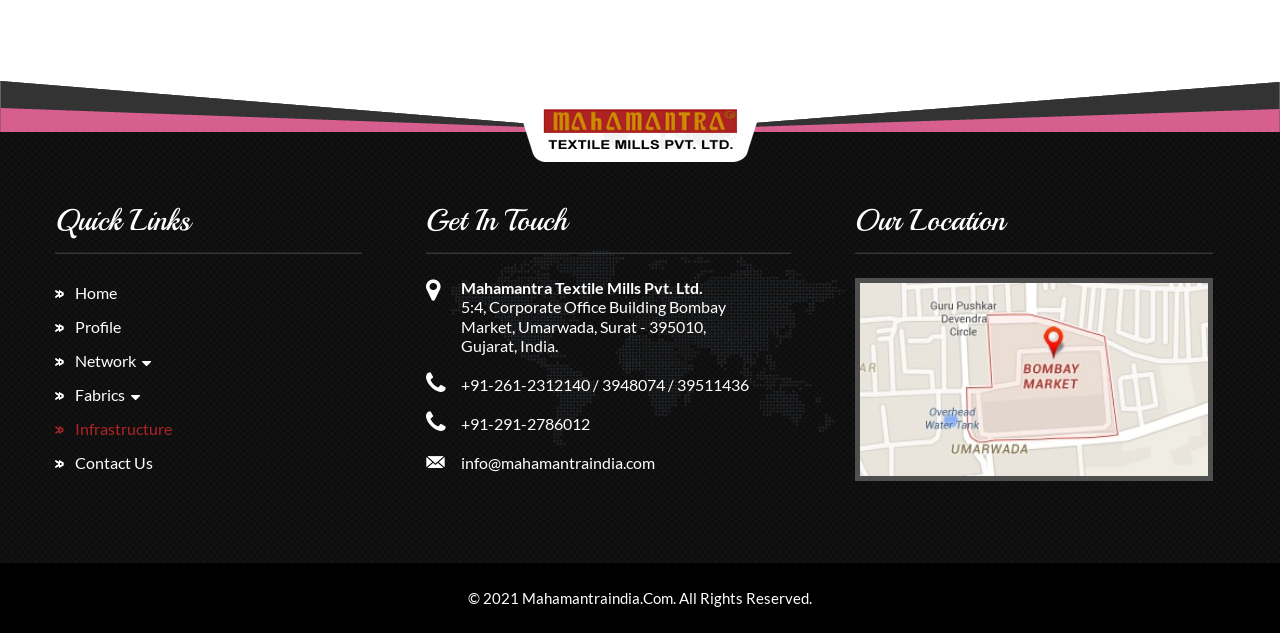Give a one-word or one-phrase response to the question:
What is the company name?

Mahamantra Textile Mills Pvt. Ltd.